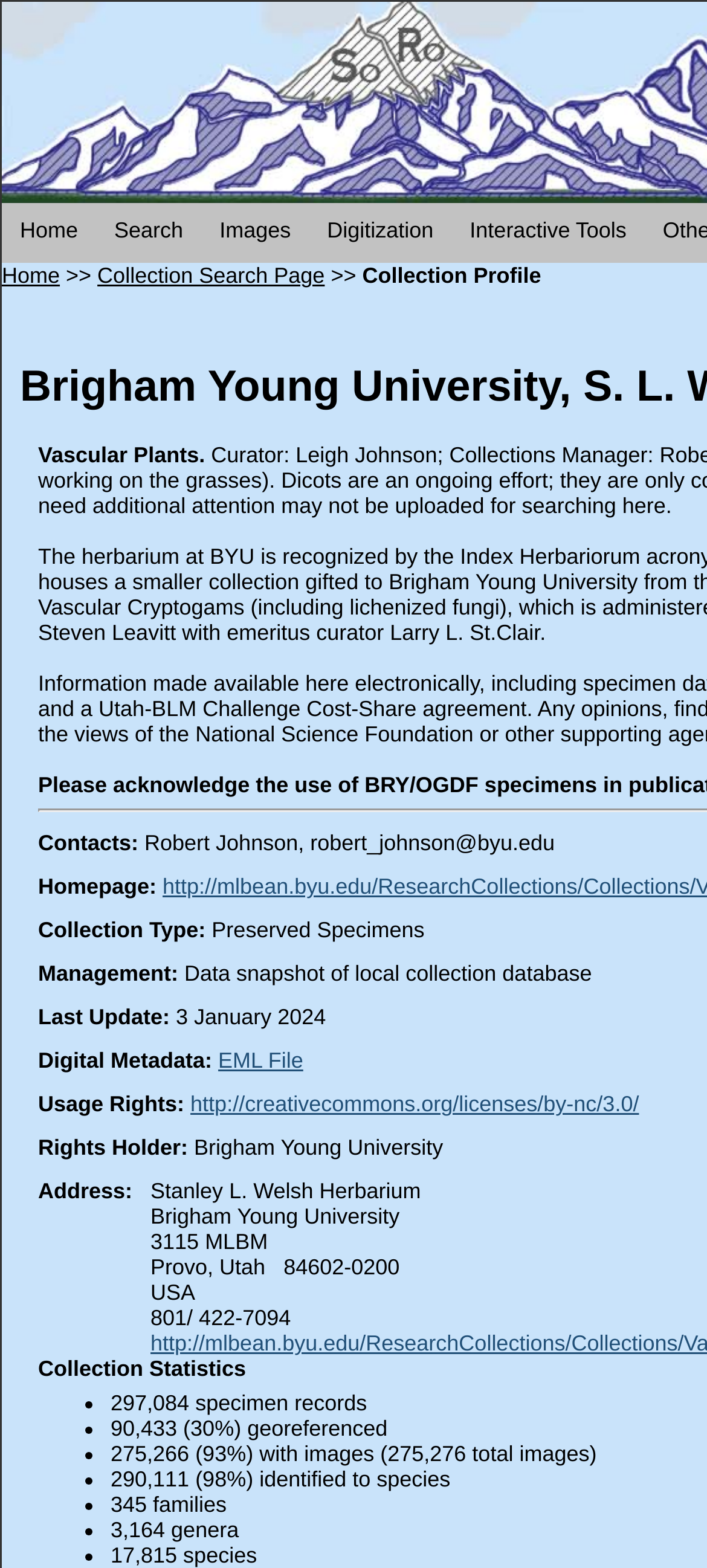Please identify the bounding box coordinates of the element I need to click to follow this instruction: "download EML file".

[0.309, 0.668, 0.429, 0.685]